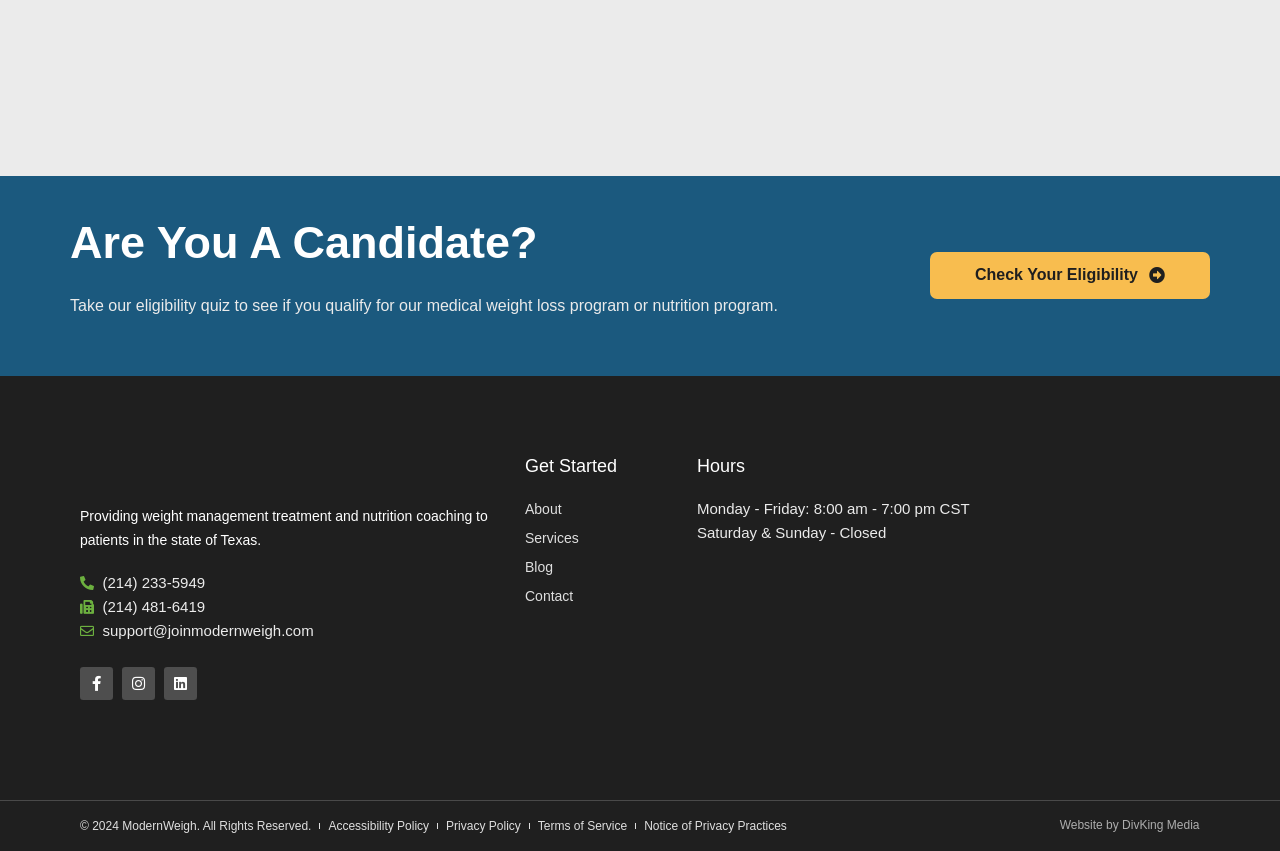Given the element description "Notice of Privacy Practices" in the screenshot, predict the bounding box coordinates of that UI element.

[0.503, 0.957, 0.615, 0.985]